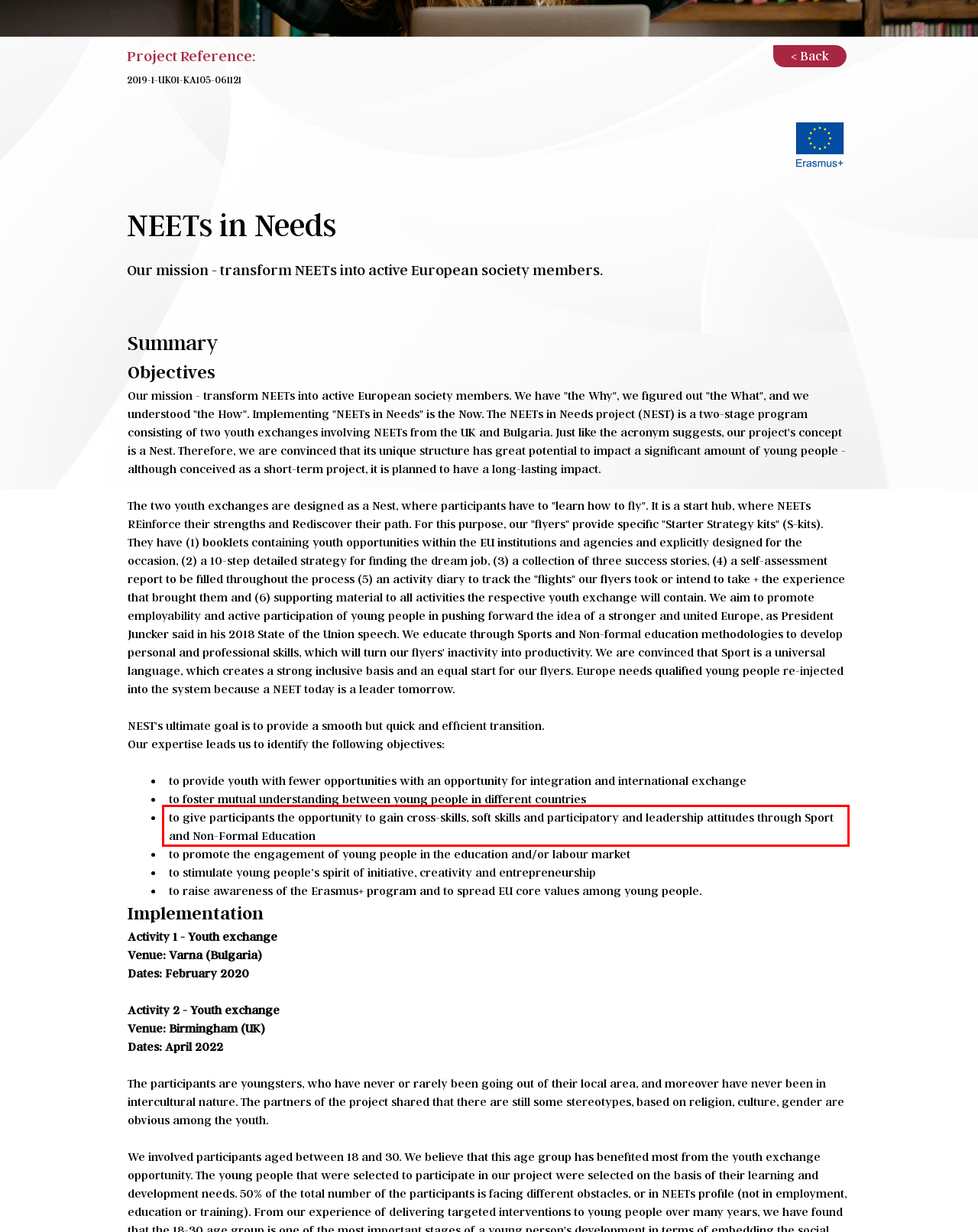By examining the provided screenshot of a webpage, recognize the text within the red bounding box and generate its text content.

to give participants the opportunity to gain cross-skills, soft skills and participatory and leadership attitudes through Sport and Non-Formal Education